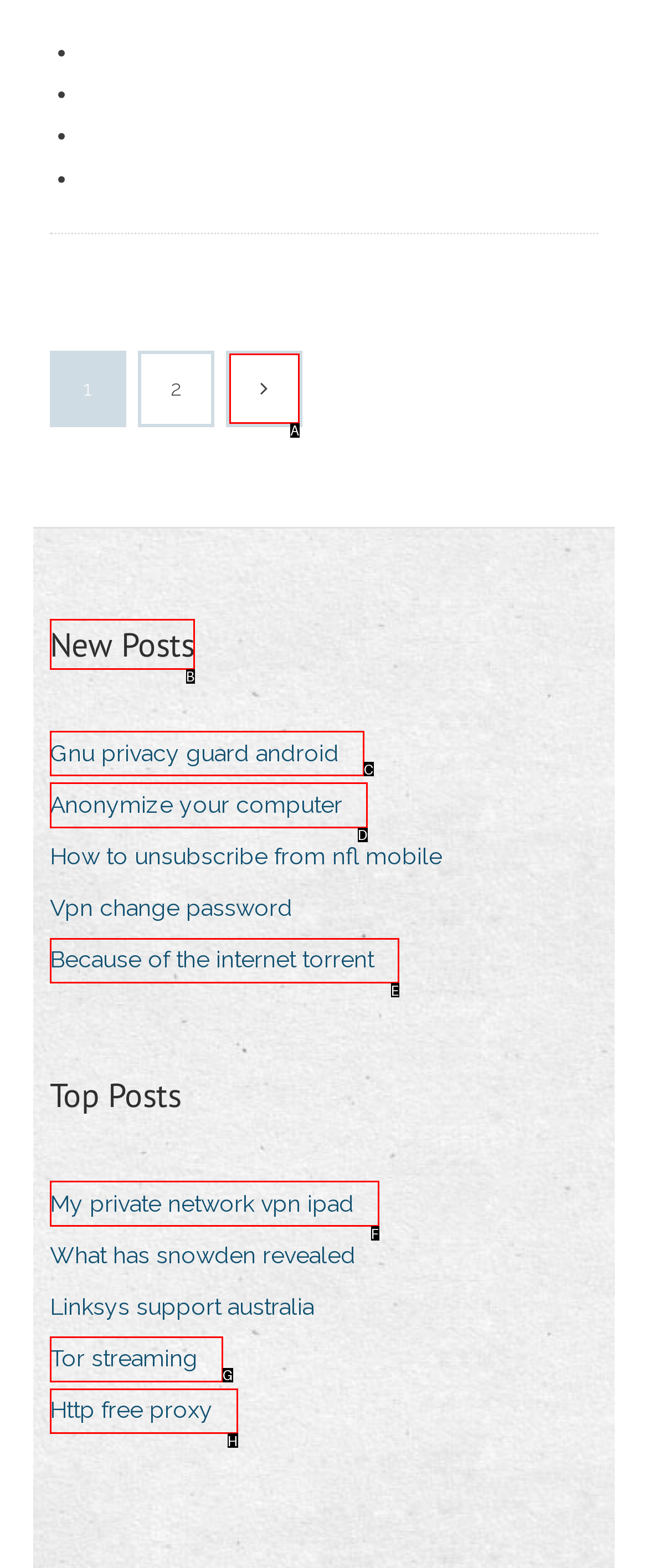To achieve the task: Click on 'New Posts', indicate the letter of the correct choice from the provided options.

B